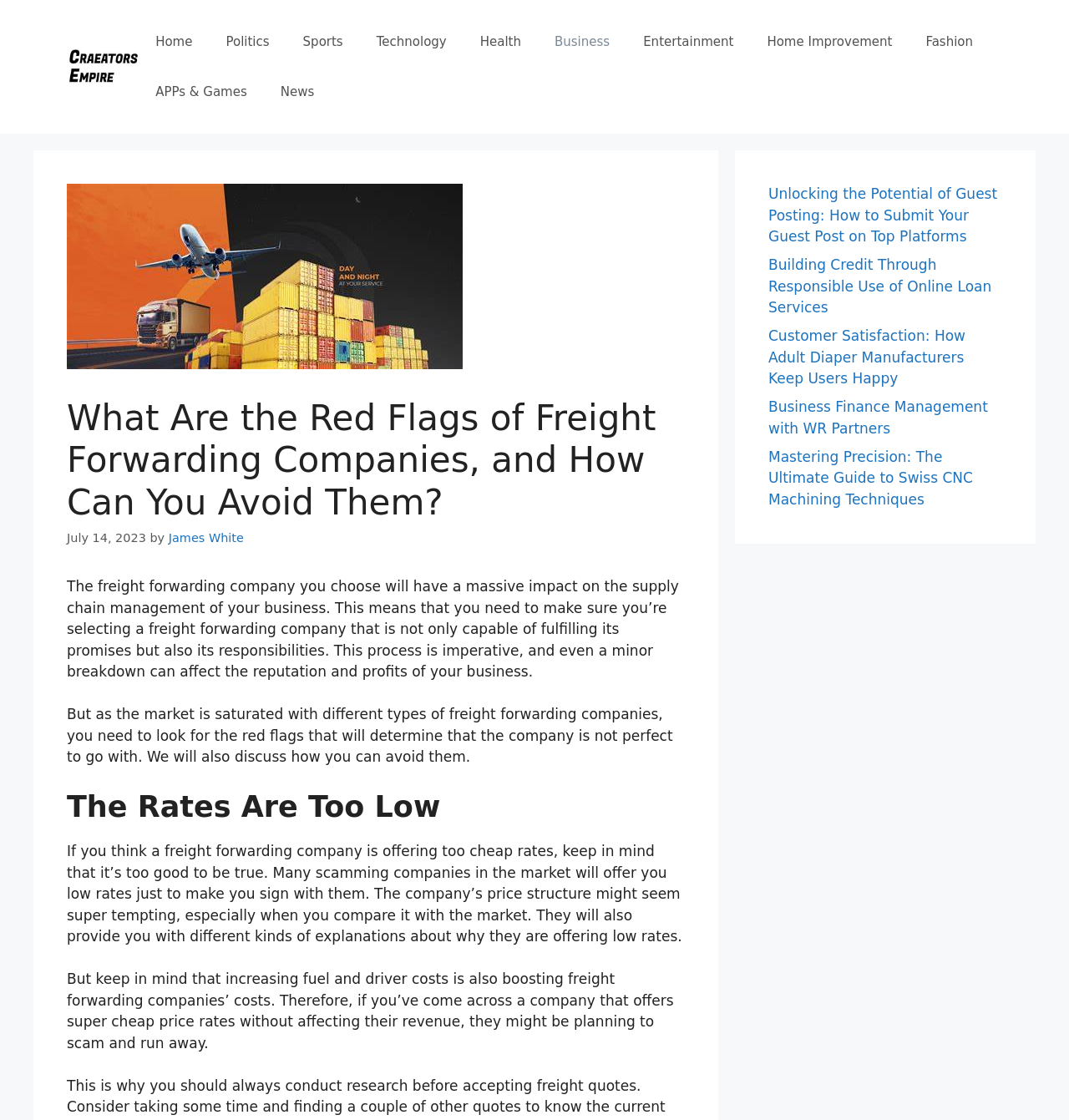Using the webpage screenshot and the element description News, determine the bounding box coordinates. Specify the coordinates in the format (top-left x, top-left y, bottom-right x, bottom-right y) with values ranging from 0 to 1.

[0.247, 0.06, 0.31, 0.104]